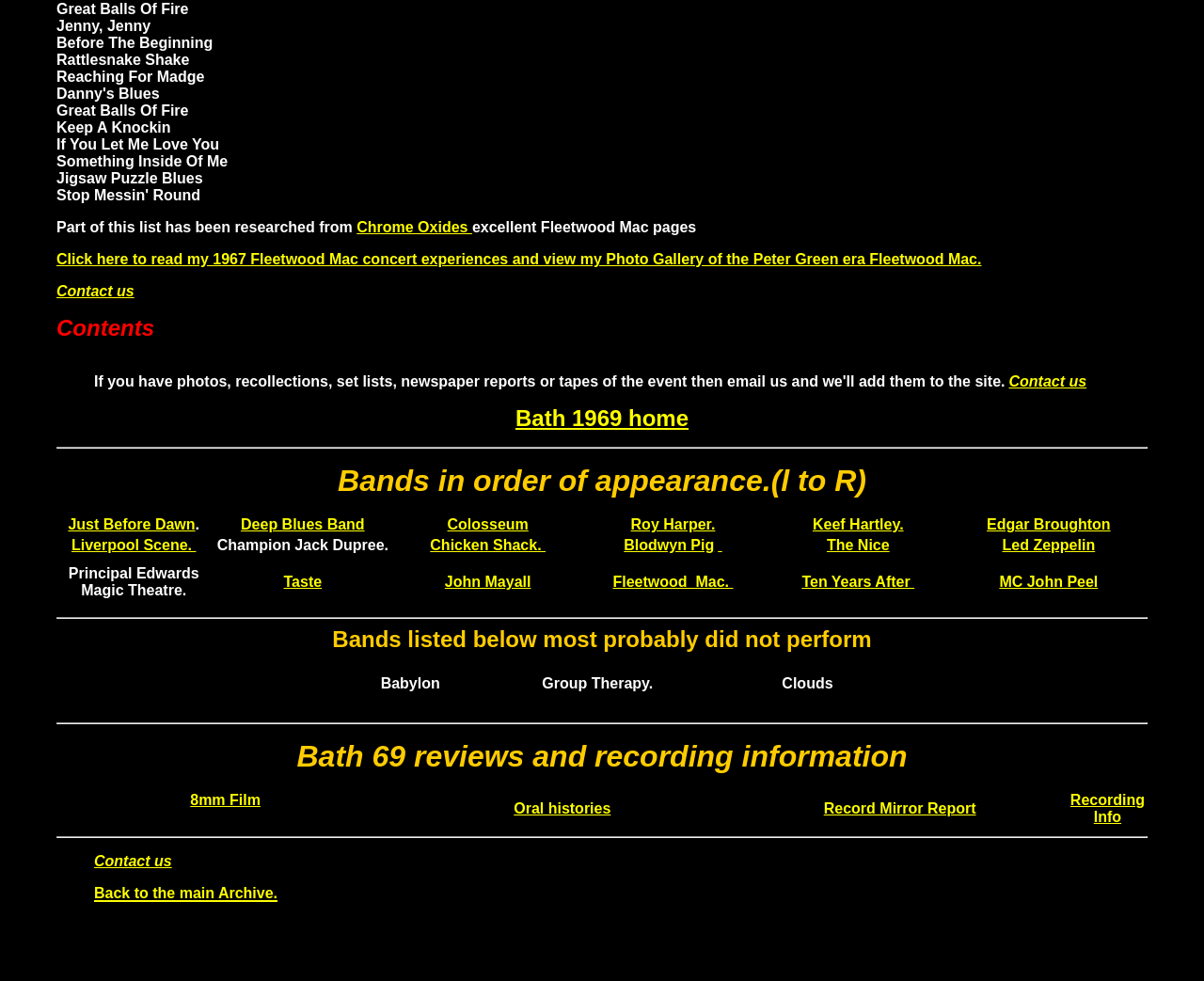Show the bounding box coordinates of the element that should be clicked to complete the task: "Click on the link to read 1967 Fleetwood Mac concert experiences and view the Photo Gallery of the Peter Green era Fleetwood Mac.".

[0.047, 0.256, 0.815, 0.272]